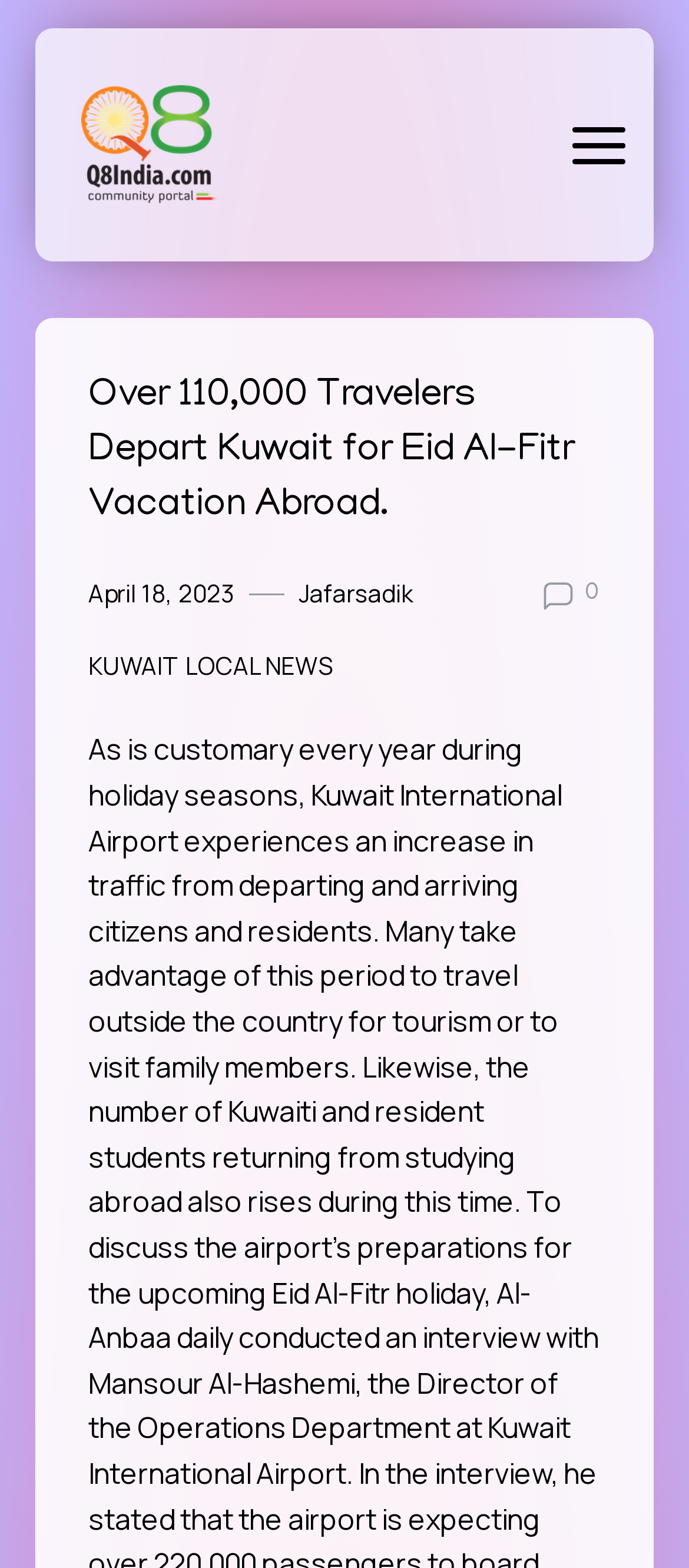What is the primary focus of the image?
Answer the question with a single word or phrase, referring to the image.

Unknown